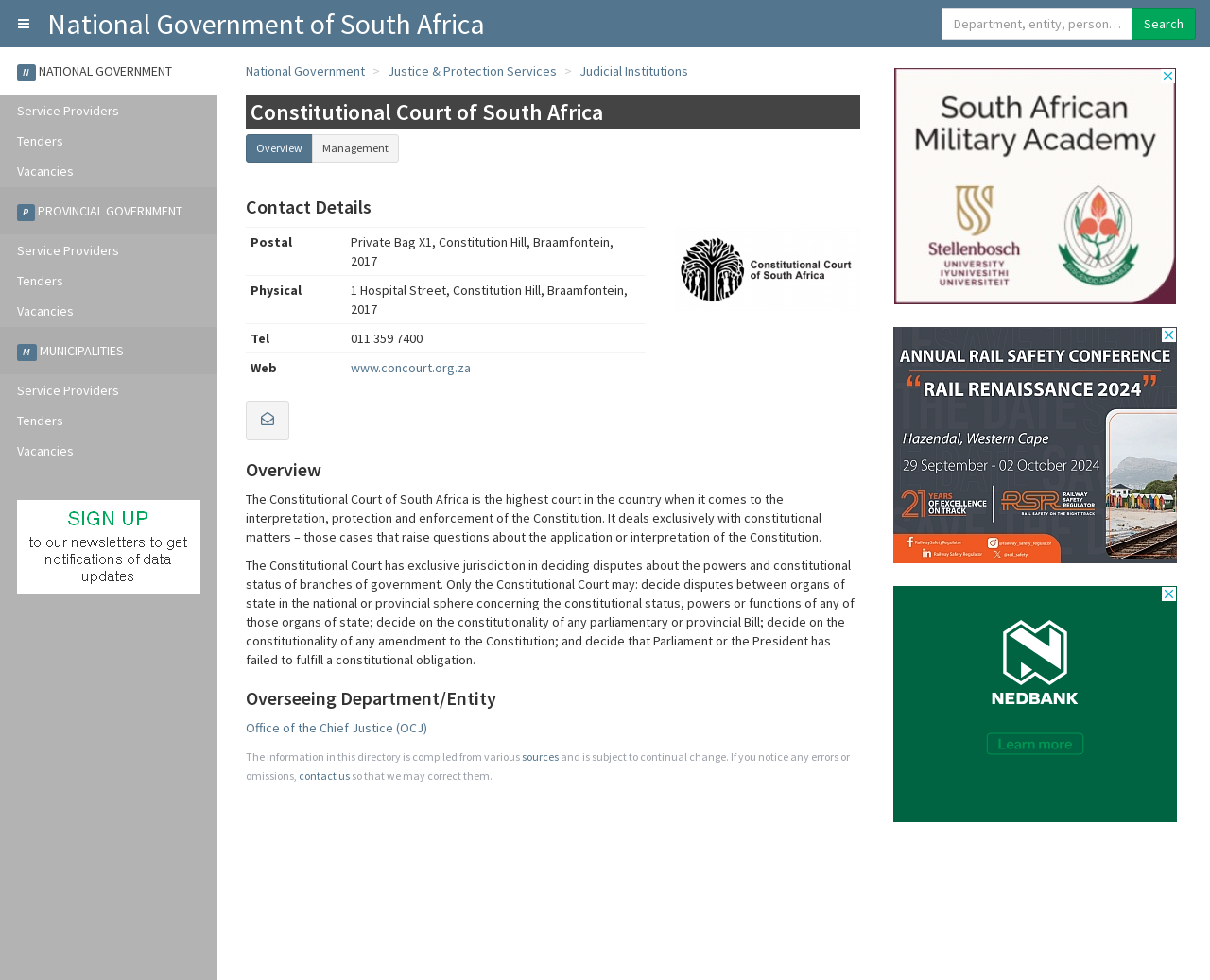Determine the bounding box coordinates of the target area to click to execute the following instruction: "Browse archives by month."

None